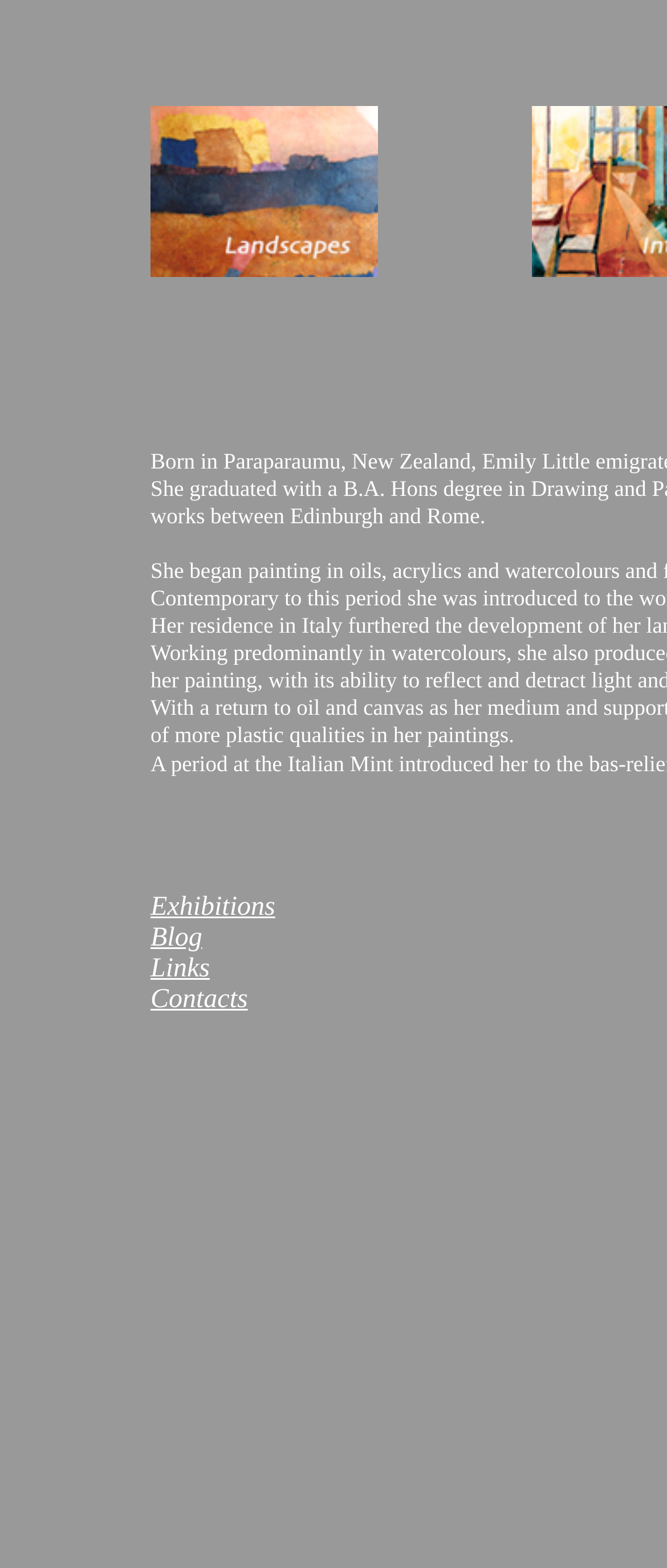Create an in-depth description of the webpage, covering main sections.

The webpage is a menu page with a focus on navigation. At the top, there is a table cell containing the title "Landscapes". Below the title, there is a row of links, including "Landscapes", "Exhibitions", "Blog", "Links", and "Contacts". Each link has a corresponding image, with the "Landscapes" image positioned above its link. The links are aligned horizontally, with "Landscapes" on the left and "Contacts" on the right. There is a small, non-descriptive text element, likely a spacer, to the right of the "Contacts" link.